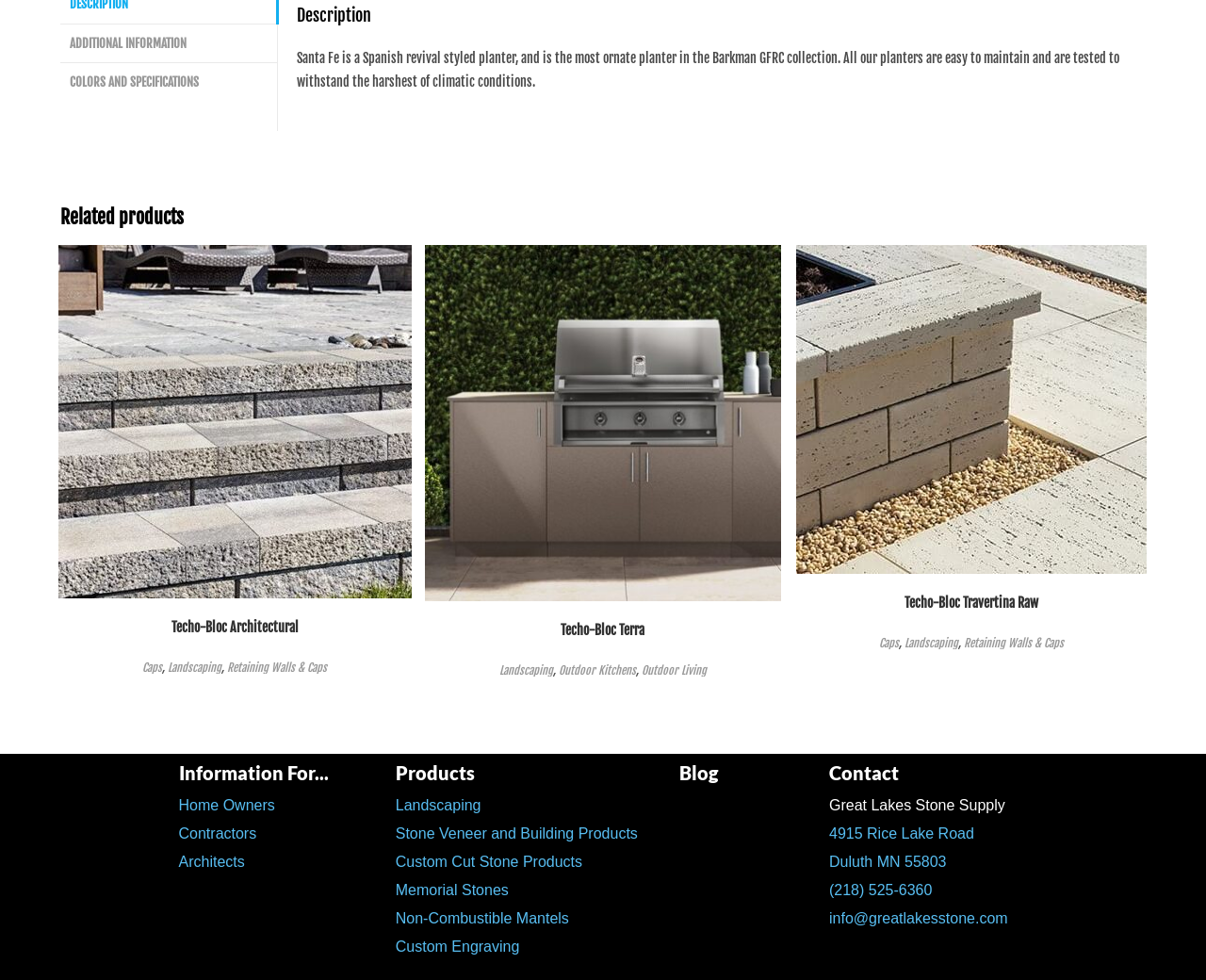Using the webpage screenshot, find the UI element described by Duluth MN 55803. Provide the bounding box coordinates in the format (top-left x, top-left y, bottom-right x, bottom-right y), ensuring all values are floating point numbers between 0 and 1.

[0.687, 0.871, 0.785, 0.888]